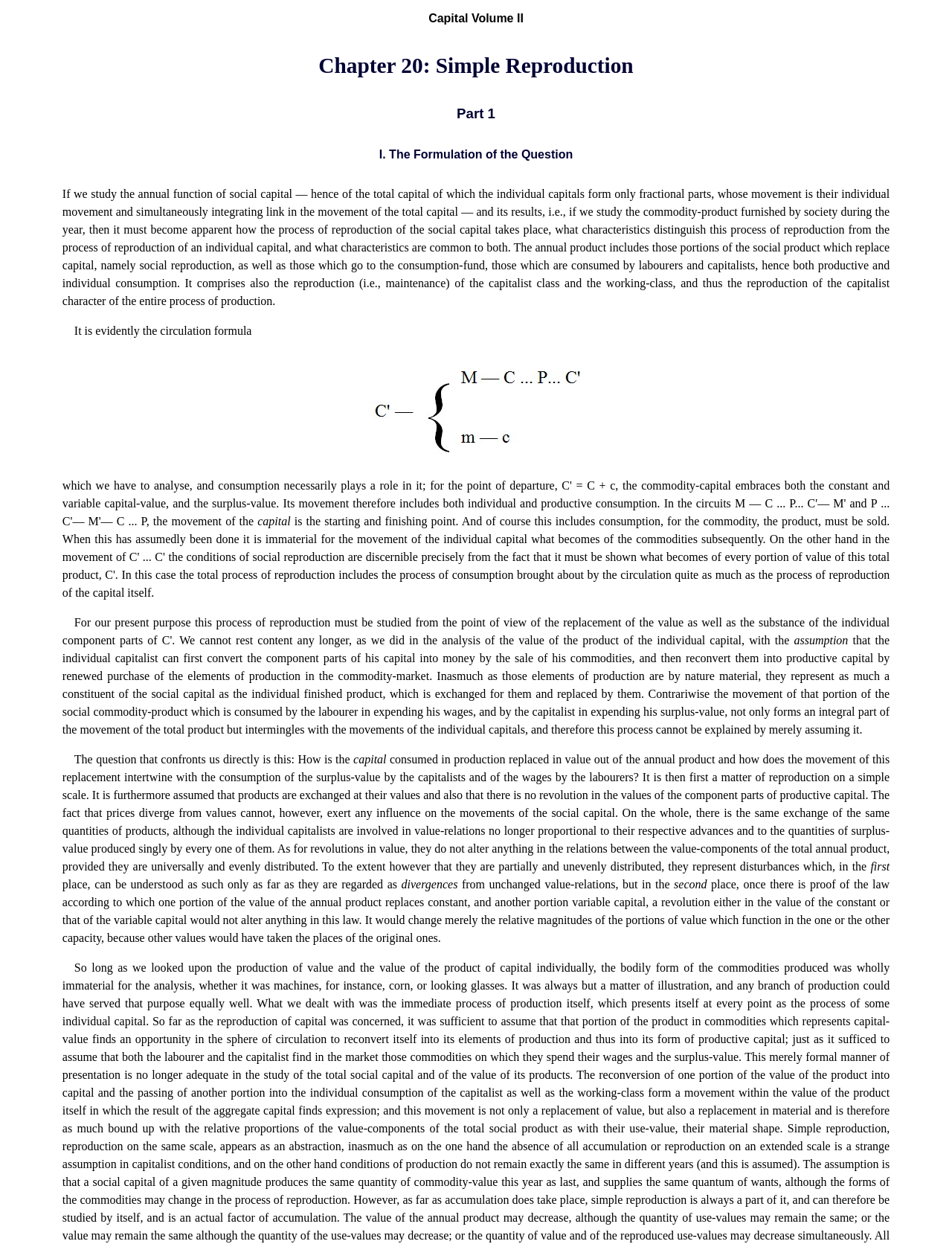What is the format of the equation?
Look at the screenshot and respond with one word or a short phrase.

Image